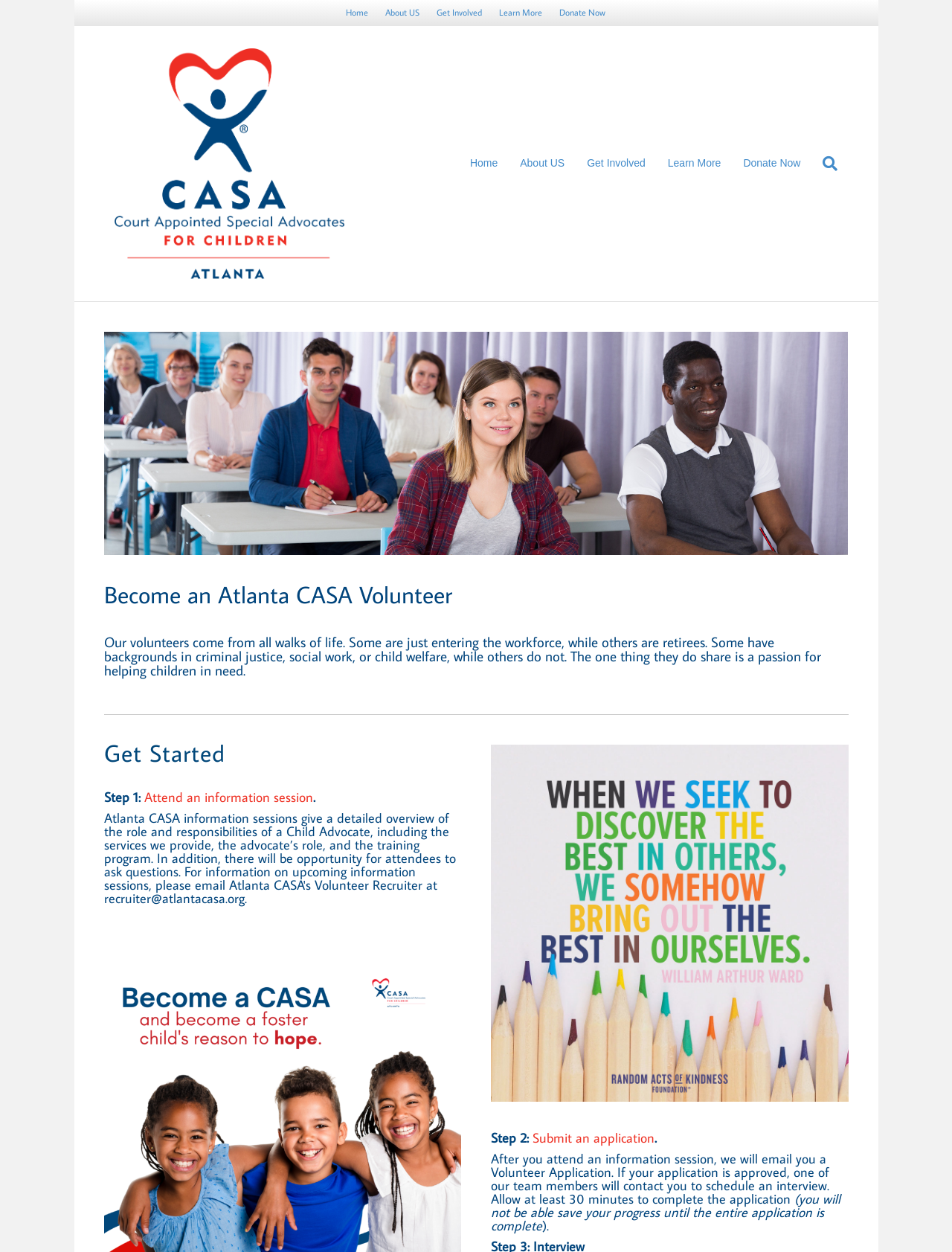Identify the bounding box coordinates of the clickable region required to complete the instruction: "search for something". The coordinates should be given as four float numbers within the range of 0 and 1, i.e., [left, top, right, bottom].

None